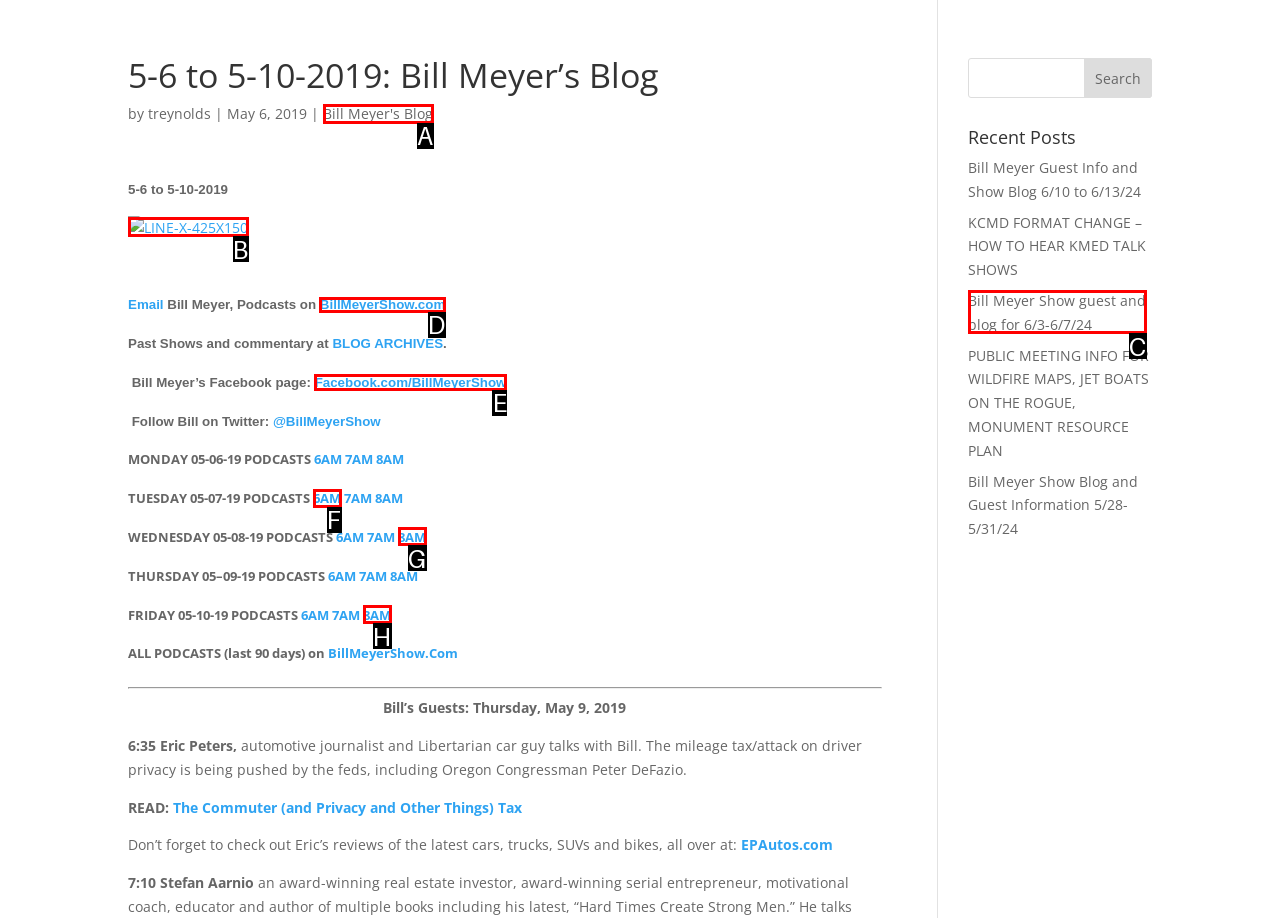Choose the letter of the option that needs to be clicked to perform the task: Visit Bill Meyer's Facebook page. Answer with the letter.

E